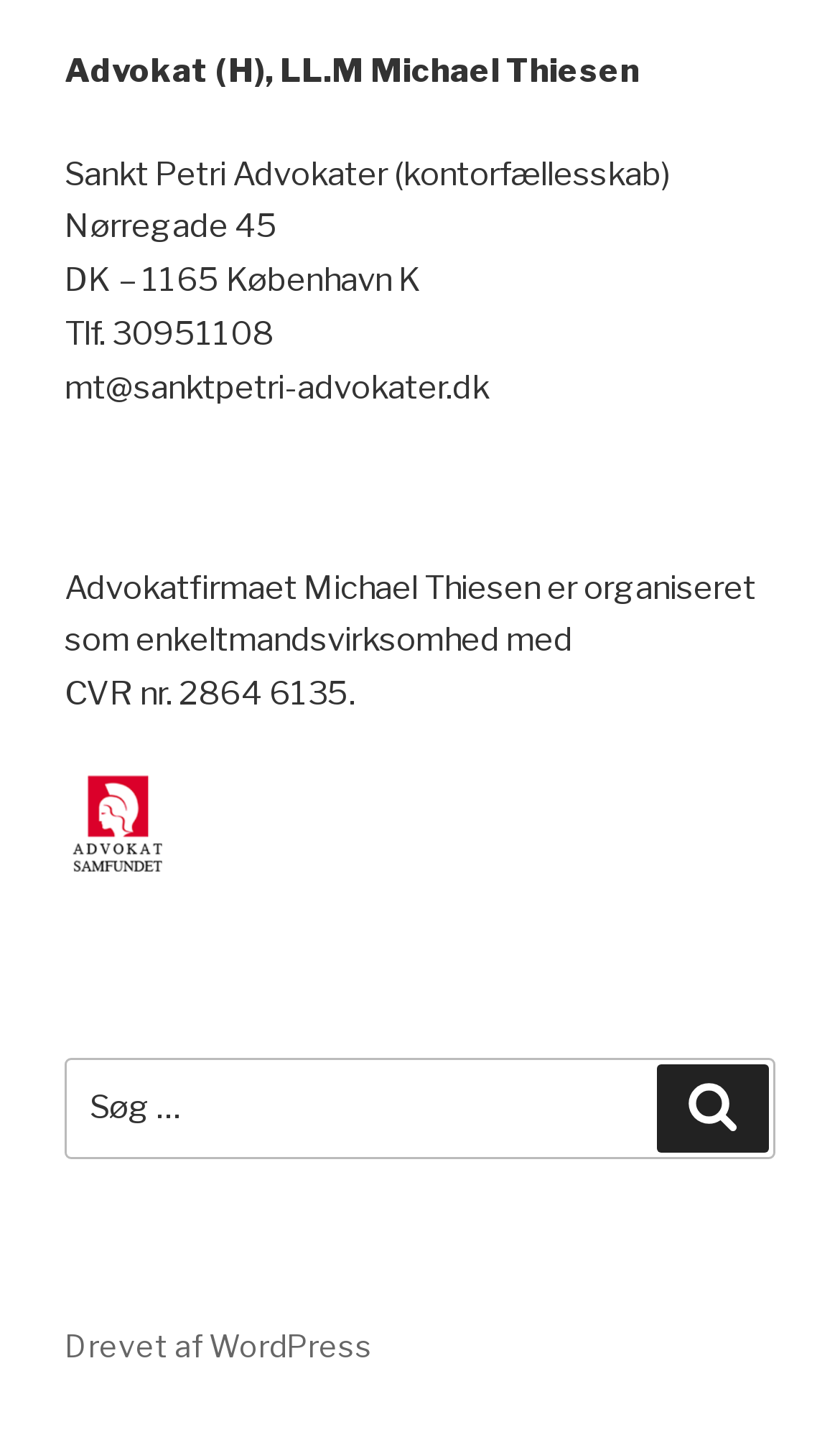Locate and provide the bounding box coordinates for the HTML element that matches this description: "Menu ≡ ╳".

None